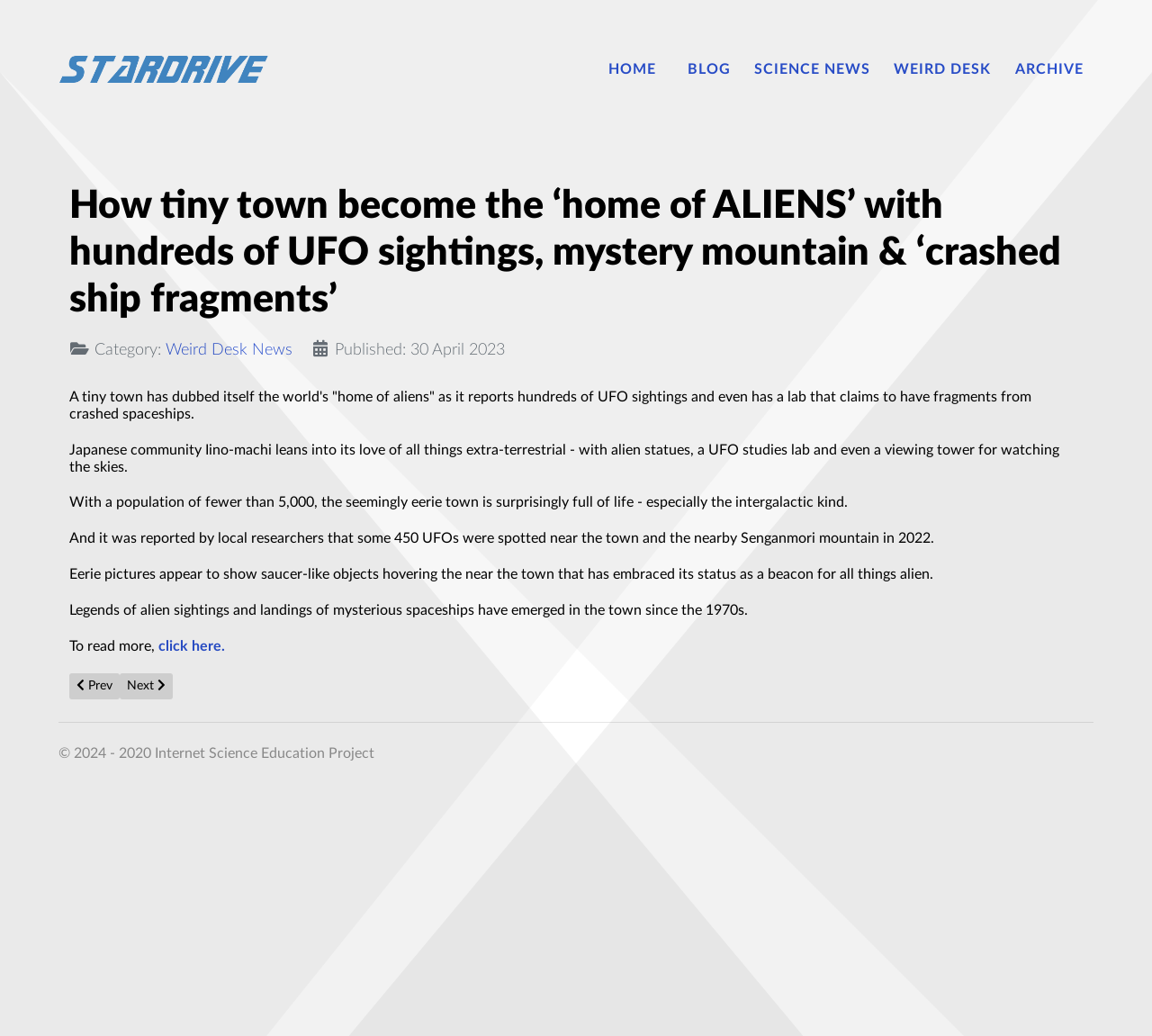Find the bounding box coordinates for the HTML element described as: "Archive". The coordinates should consist of four float values between 0 and 1, i.e., [left, top, right, bottom].

[0.881, 0.059, 0.94, 0.075]